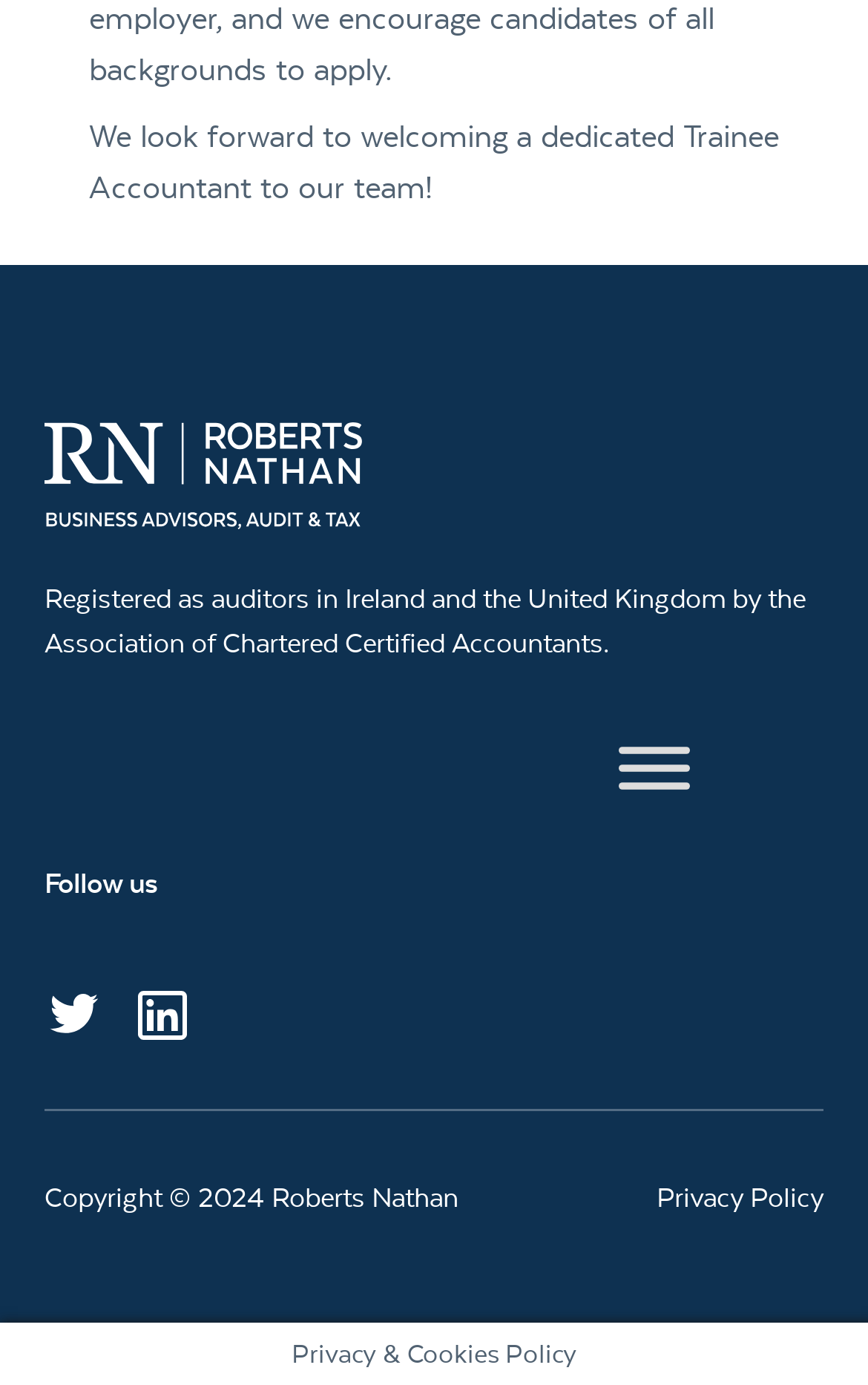Please provide a short answer using a single word or phrase for the question:
What is the company registered as in Ireland and the UK?

Auditors